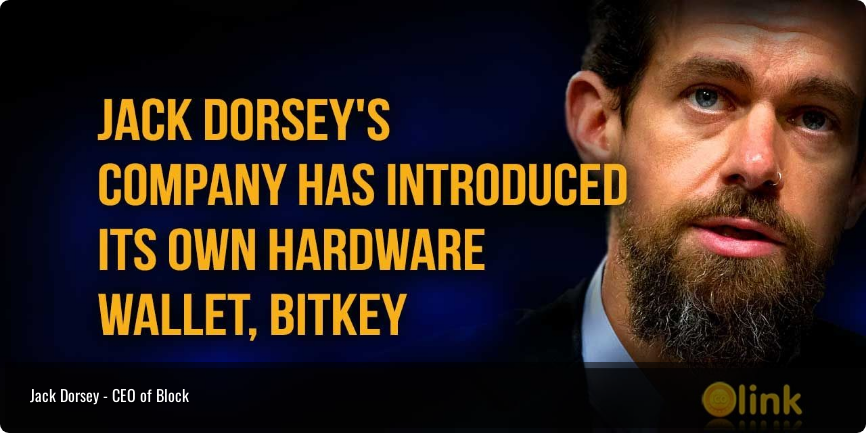Please provide a brief answer to the question using only one word or phrase: 
What is Jack Dorsey's role in the tech industry?

CEO of Block